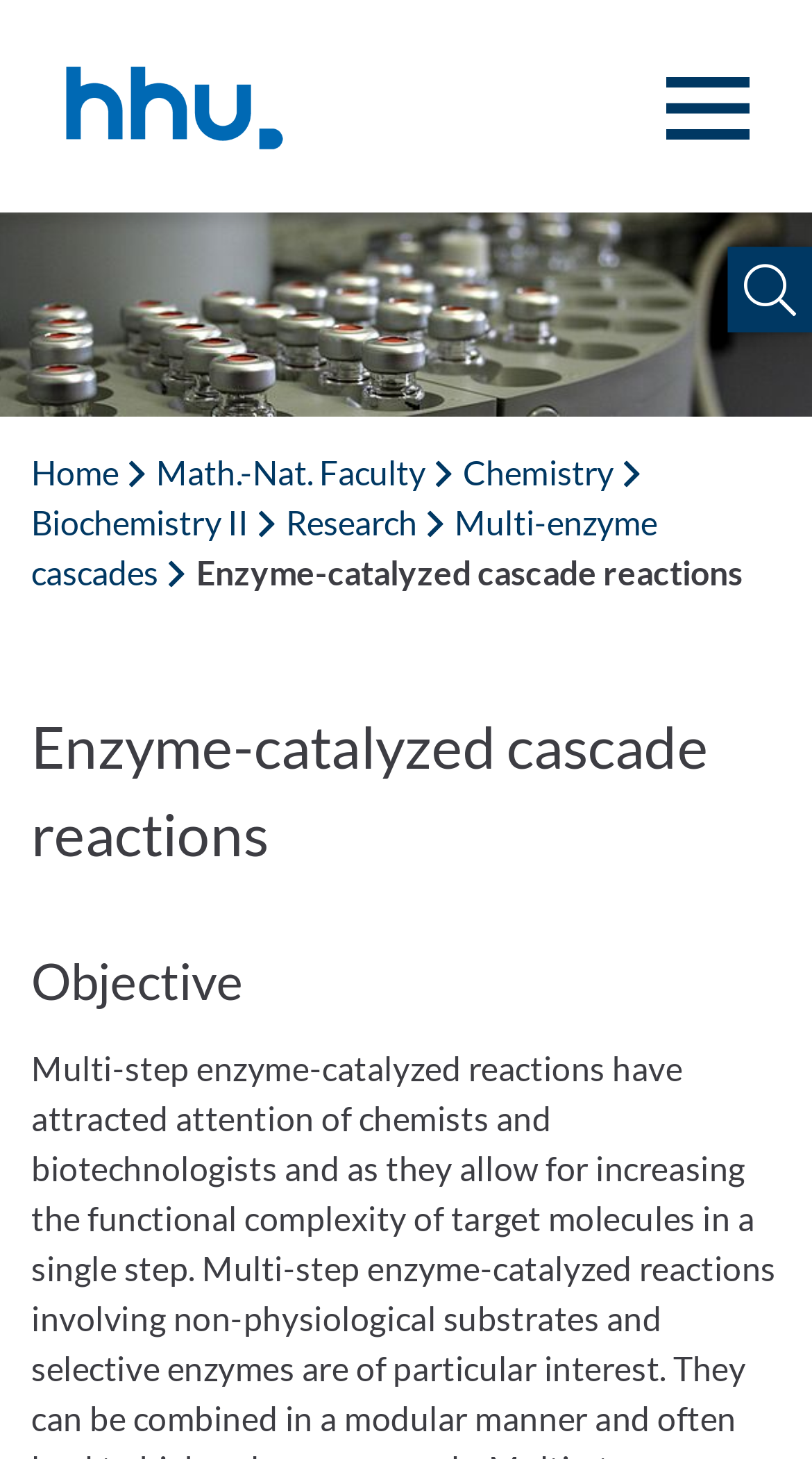Please identify the bounding box coordinates for the region that you need to click to follow this instruction: "Open the menu".

[0.821, 0.053, 0.923, 0.096]